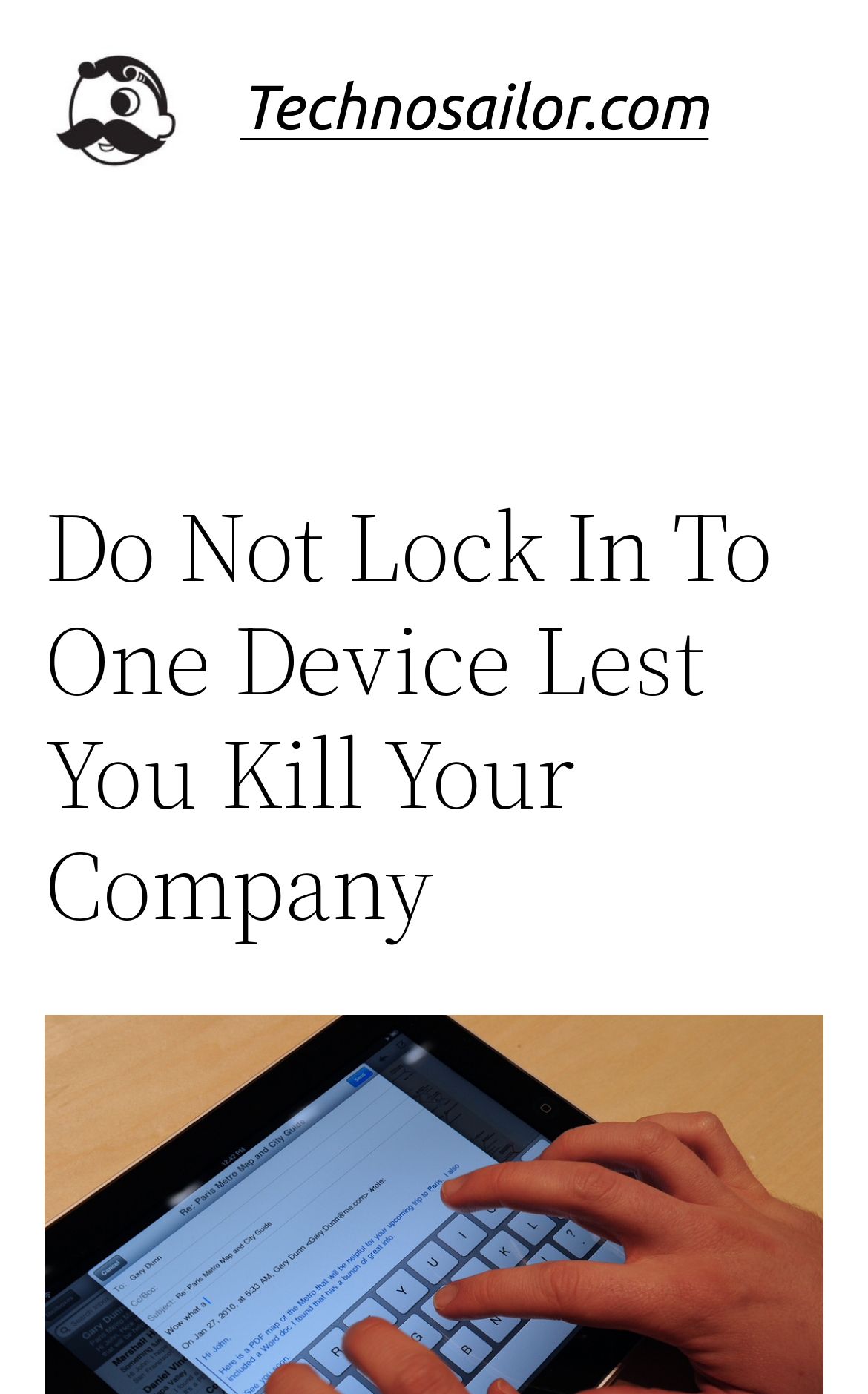Calculate the bounding box coordinates for the UI element based on the following description: "Link". Ensure the coordinates are four float numbers between 0 and 1, i.e., [left, top, right, bottom].

[0.051, 0.165, 0.128, 0.213]